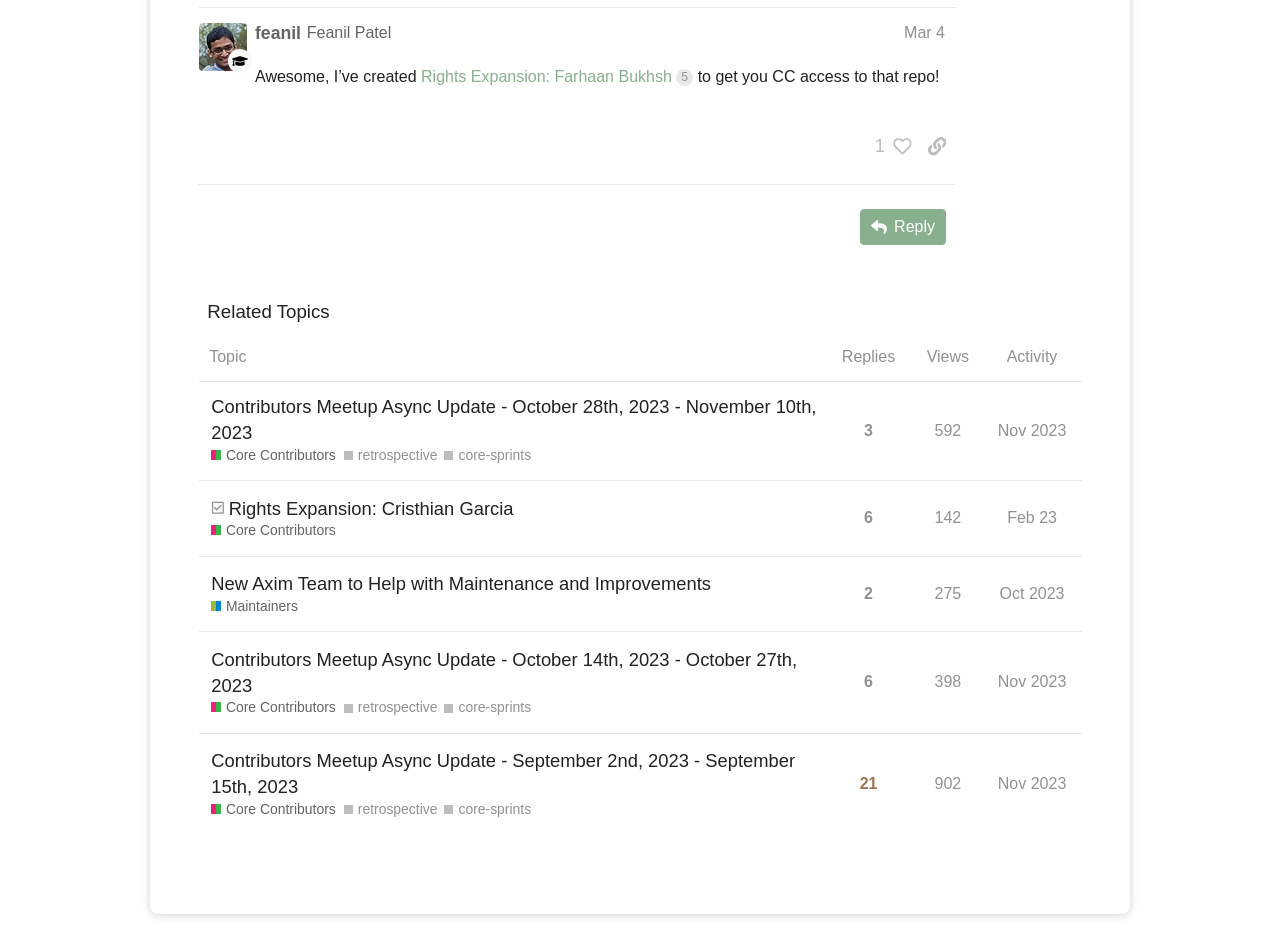Locate the bounding box coordinates of the UI element described by: "3". Provide the coordinates as four float numbers between 0 and 1, formatted as [left, top, right, bottom].

[0.671, 0.435, 0.686, 0.484]